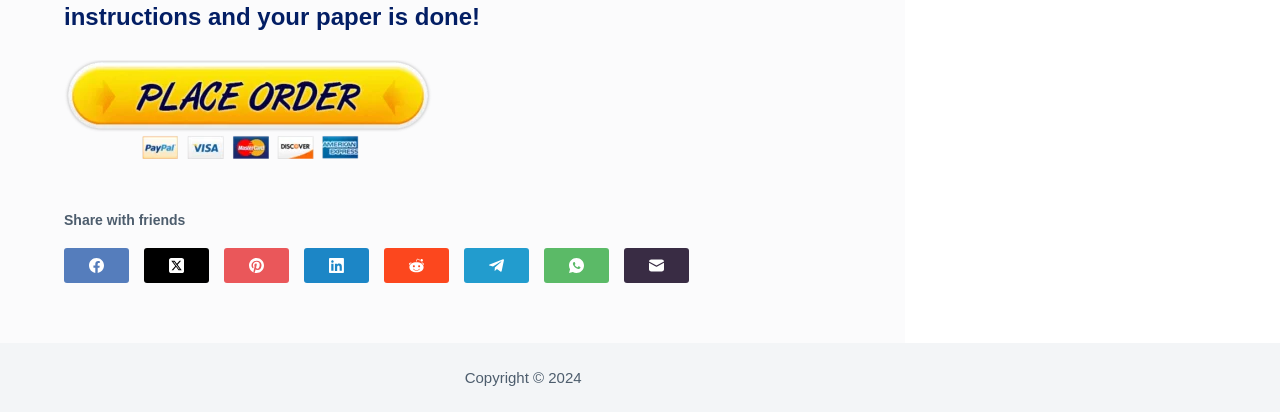Can you find the bounding box coordinates for the element that needs to be clicked to execute this instruction: "Share with friends on Facebook"? The coordinates should be given as four float numbers between 0 and 1, i.e., [left, top, right, bottom].

[0.05, 0.601, 0.101, 0.686]